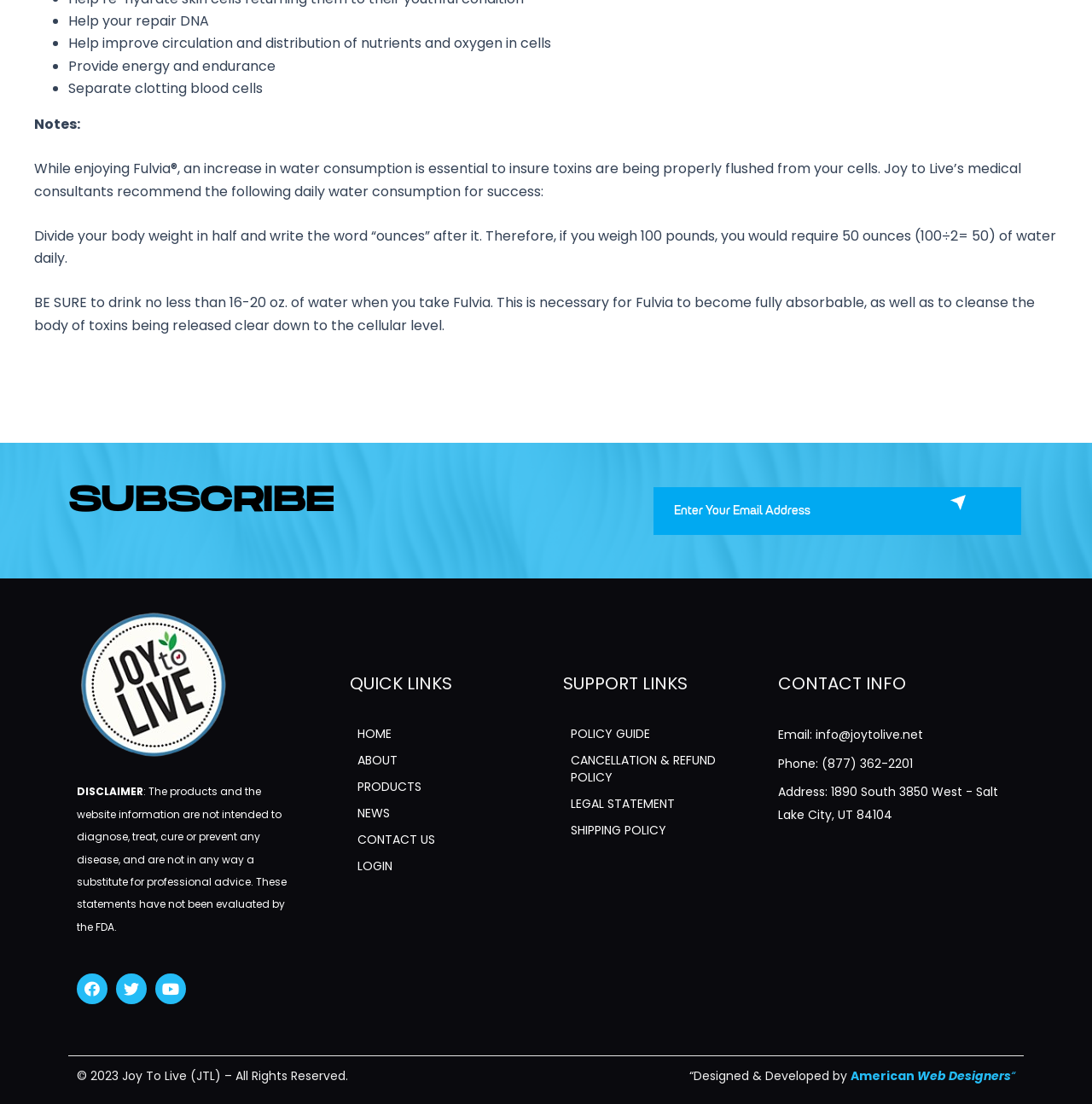Identify the bounding box coordinates for the element that needs to be clicked to fulfill this instruction: "Go to the home page". Provide the coordinates in the format of four float numbers between 0 and 1: [left, top, right, bottom].

[0.32, 0.656, 0.5, 0.674]